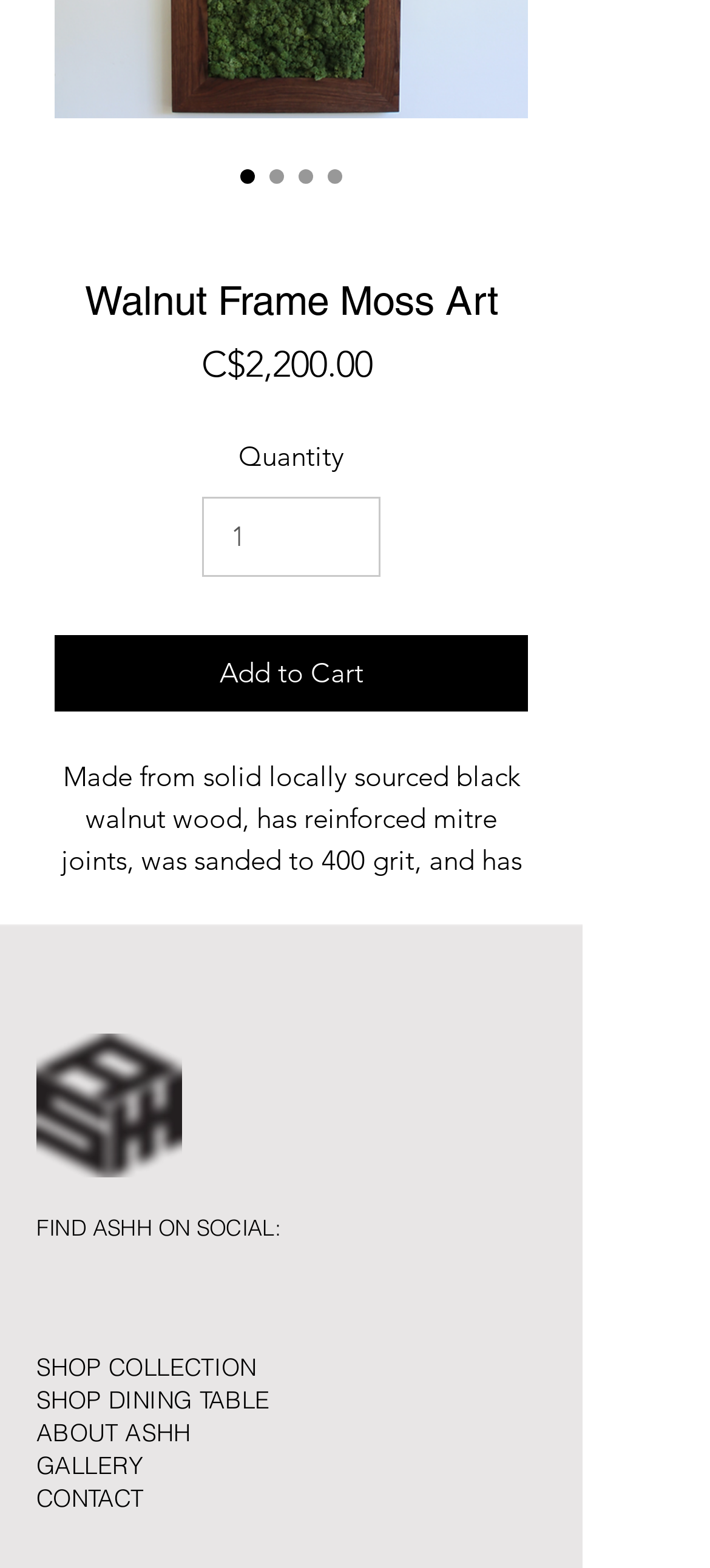Identify the bounding box of the UI element described as follows: "aria-label="Facebook"". Provide the coordinates as four float numbers in the range of 0 to 1 [left, top, right, bottom].

[0.141, 0.792, 0.205, 0.821]